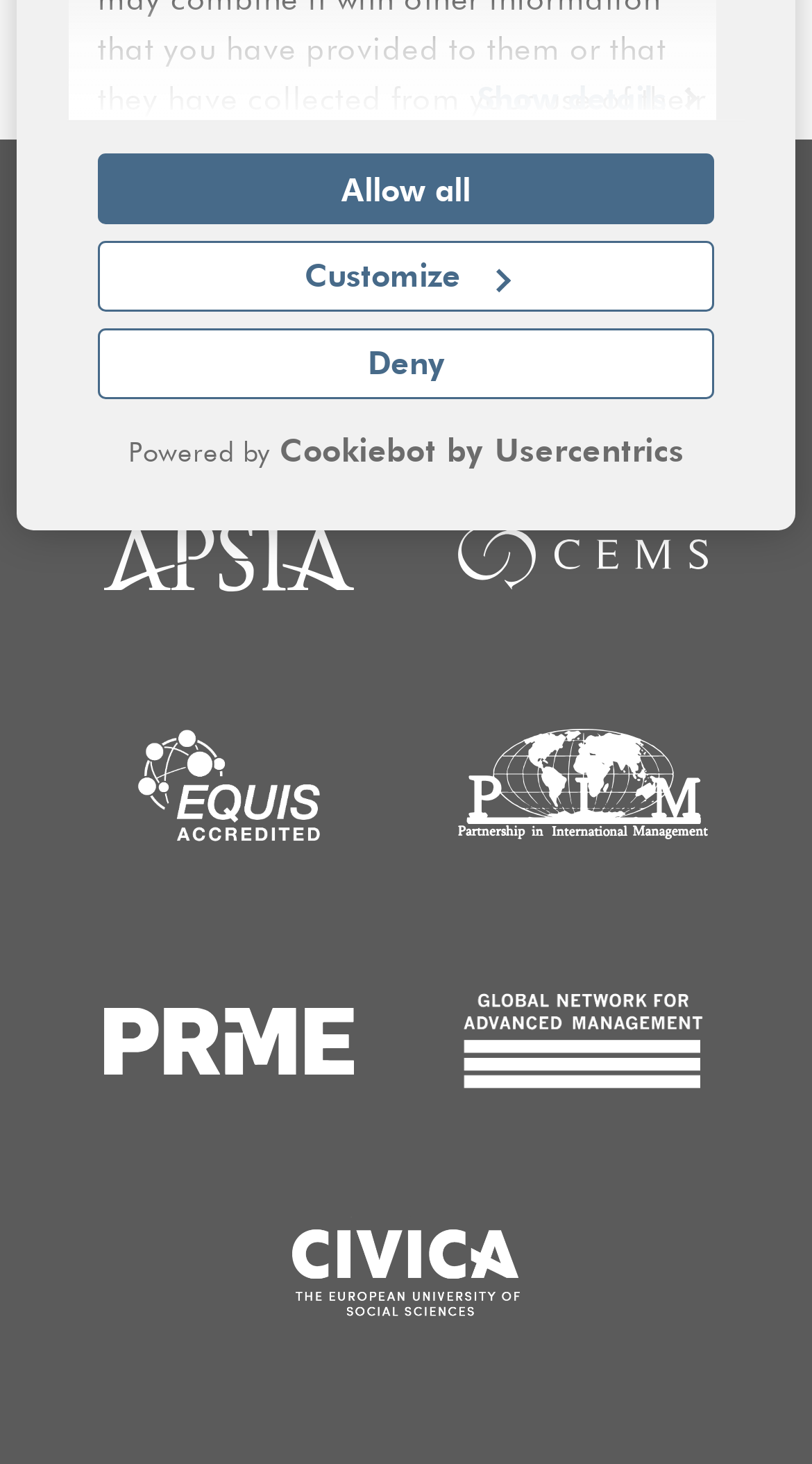Please determine the bounding box coordinates for the UI element described here. Use the format (top-left x, top-left y, bottom-right x, bottom-right y) with values bounded between 0 and 1: Skin Care

None